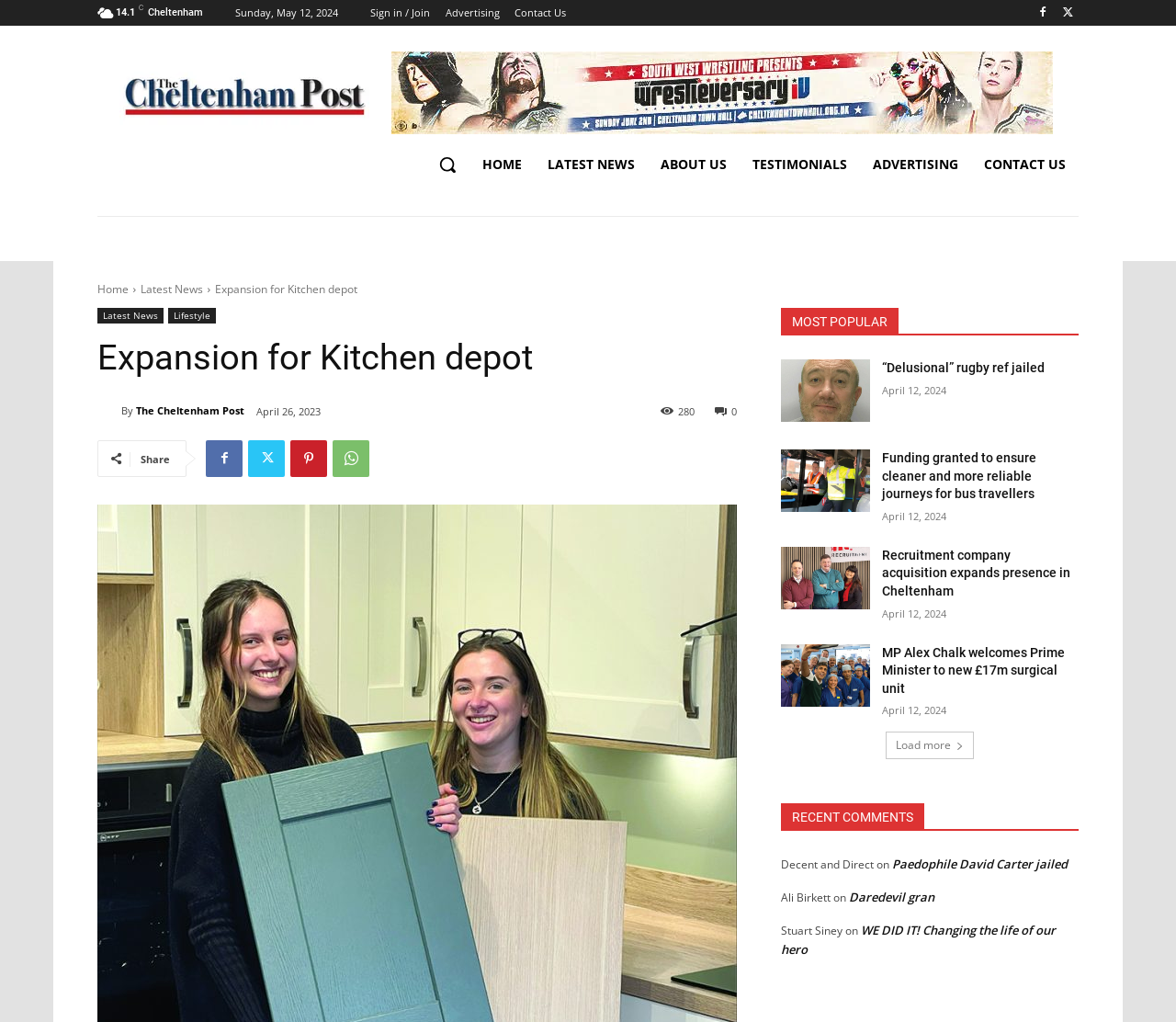Using the description "Paedophile David Carter jailed", locate and provide the bounding box of the UI element.

[0.759, 0.838, 0.908, 0.854]